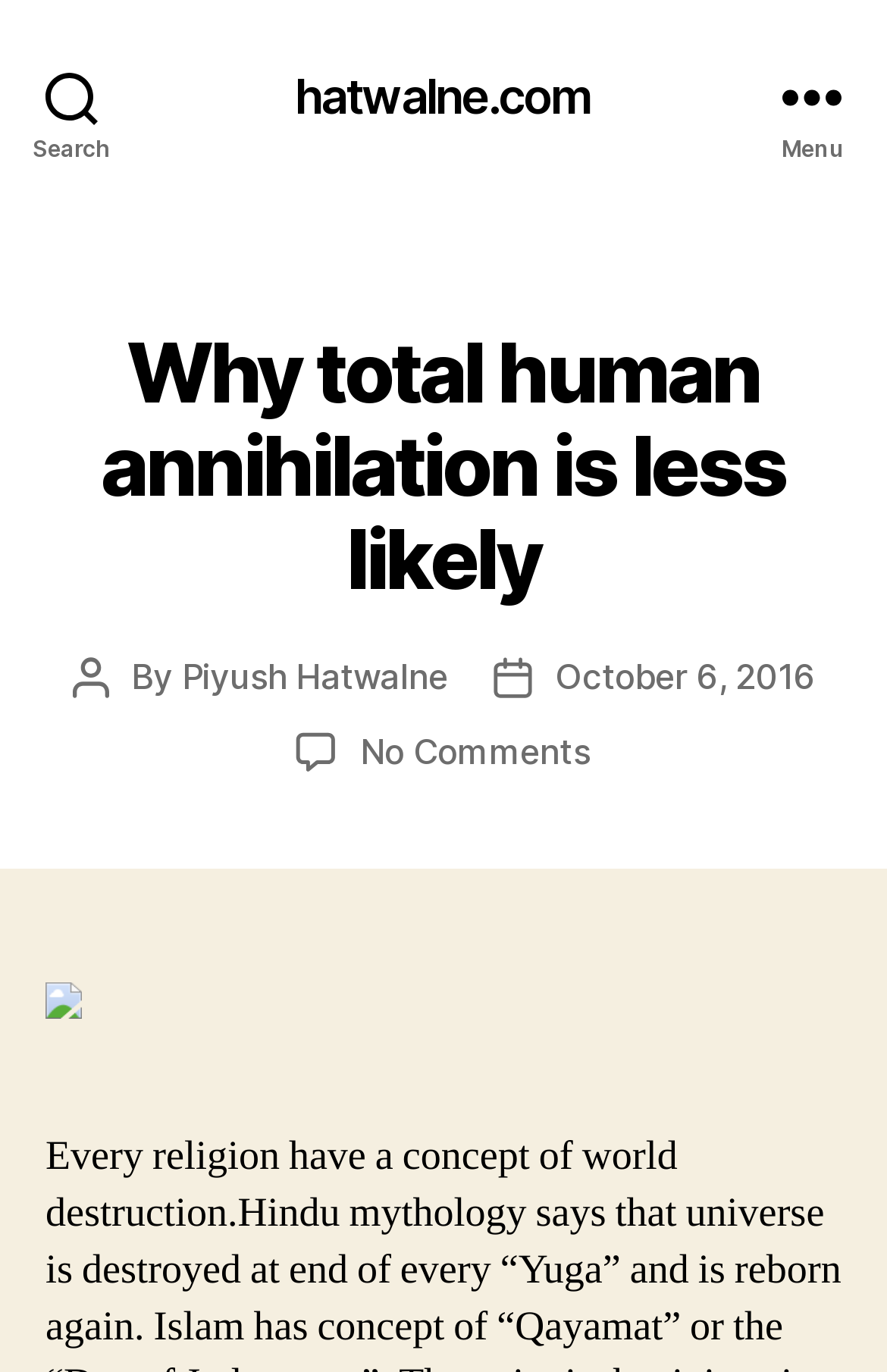Refer to the image and provide a thorough answer to this question:
What is the author of this post?

I found the author's name by looking at the text 'By' followed by a link 'Piyush Hatwalne' which indicates the author of the post.